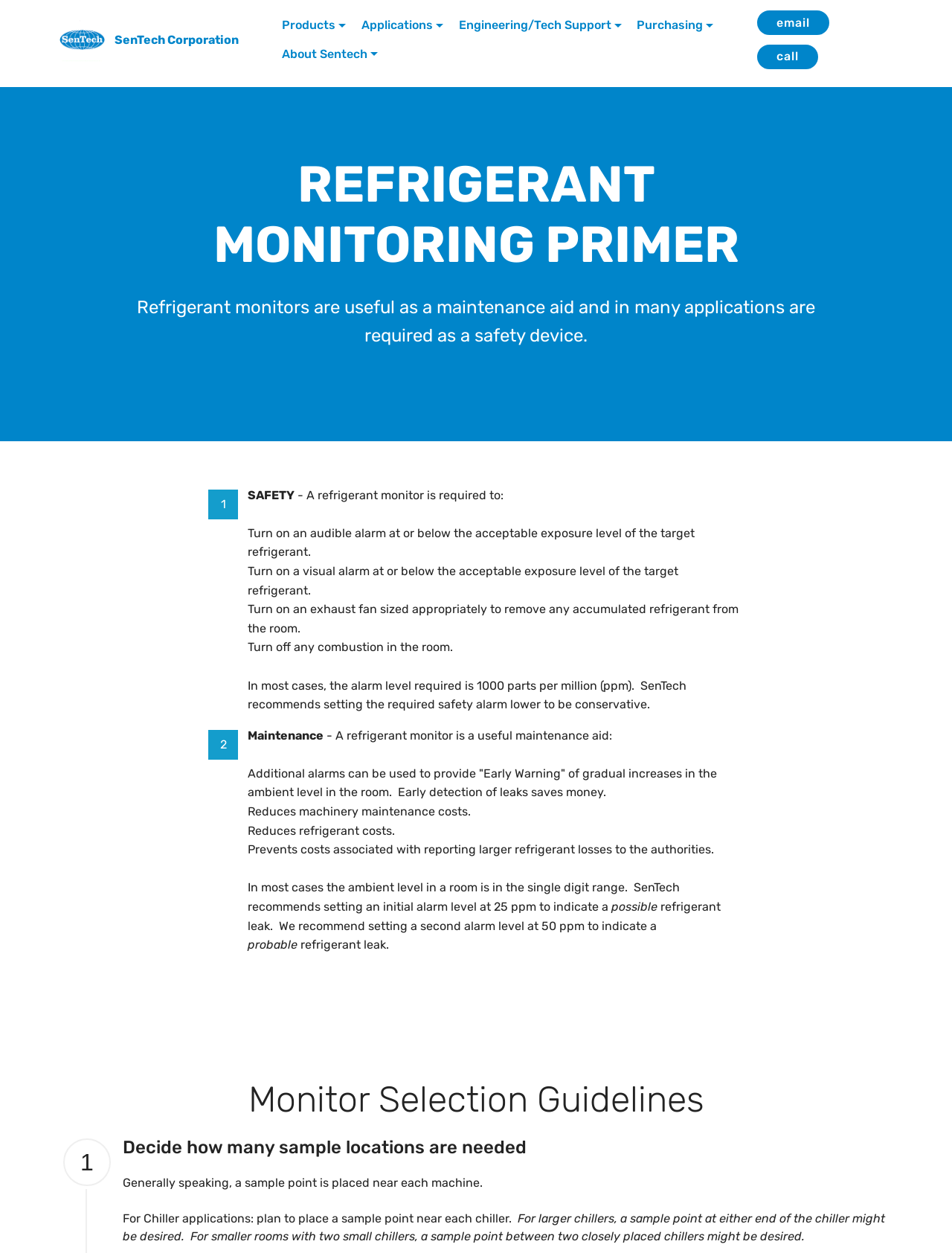Please identify the coordinates of the bounding box that should be clicked to fulfill this instruction: "Contact via email".

[0.795, 0.009, 0.871, 0.028]